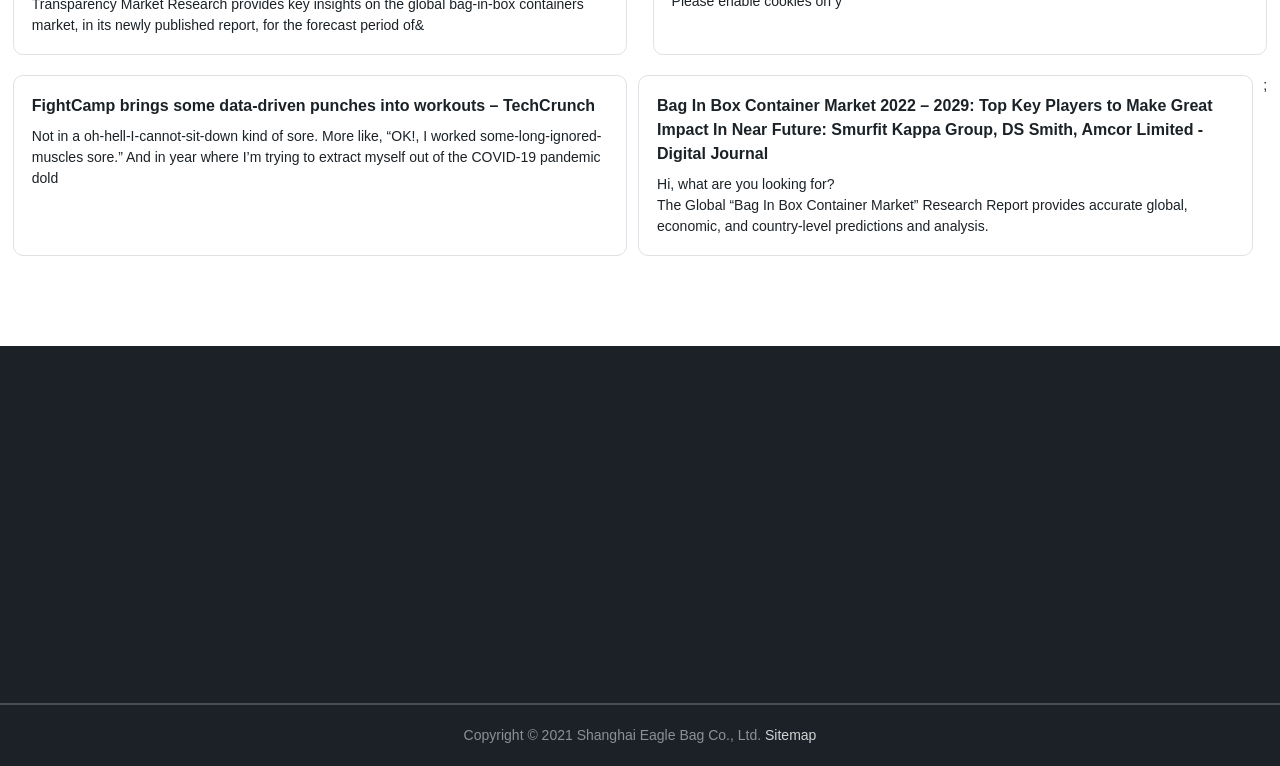Locate the bounding box of the UI element with the following description: "Wholesale Small Woven Bag Supplier".

[0.269, 0.809, 0.478, 0.849]